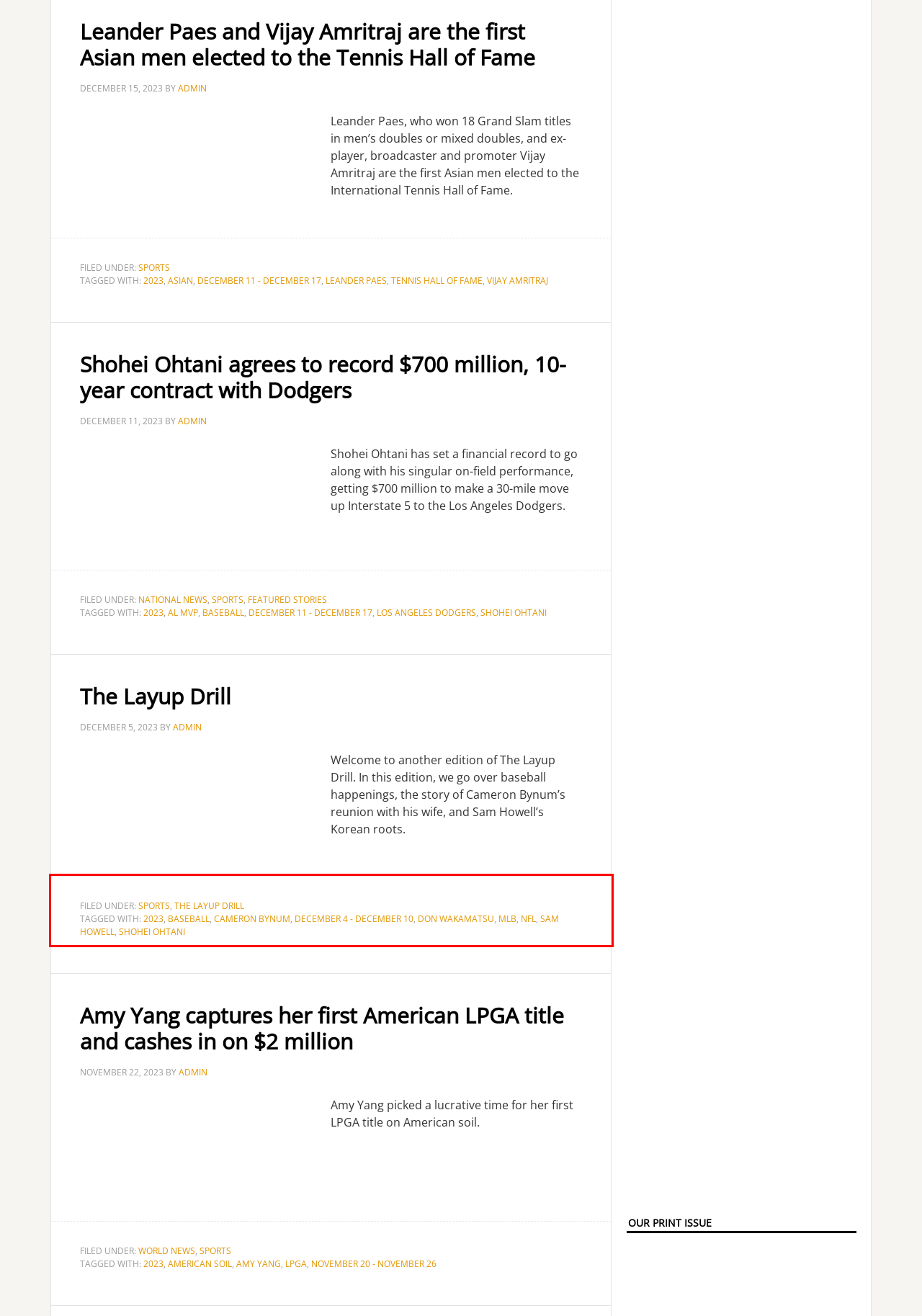Within the screenshot of a webpage, identify the red bounding box and perform OCR to capture the text content it contains.

FILED UNDER: SPORTS, THE LAYUP DRILL TAGGED WITH: 2023, BASEBALL, CAMERON BYNUM, DECEMBER 4 - DECEMBER 10, DON WAKAMATSU, MLB, NFL, SAM HOWELL, SHOHEI OHTANI